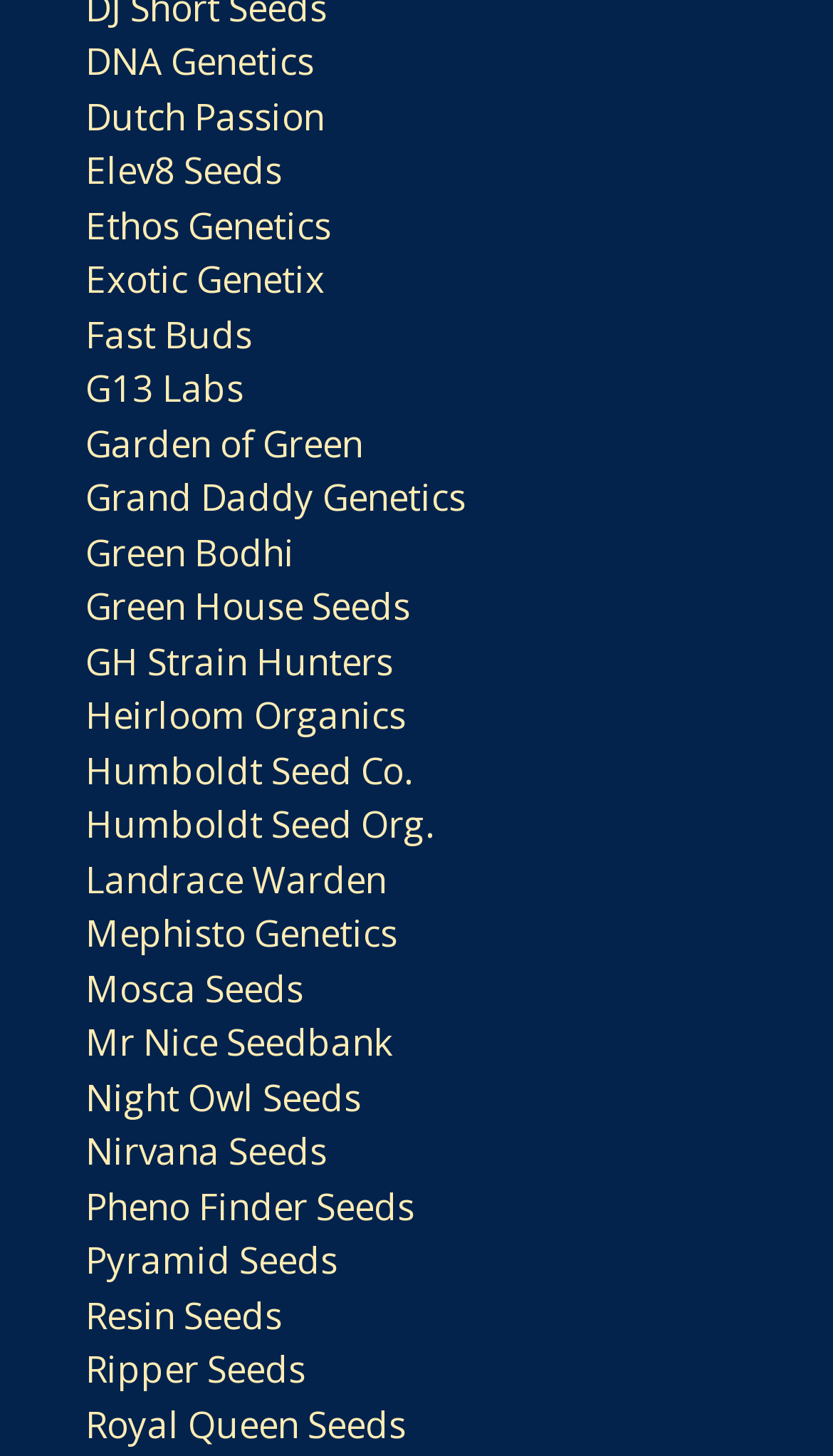Identify the bounding box coordinates of the clickable section necessary to follow the following instruction: "visit DNA Genetics". The coordinates should be presented as four float numbers from 0 to 1, i.e., [left, top, right, bottom].

[0.103, 0.025, 0.377, 0.059]